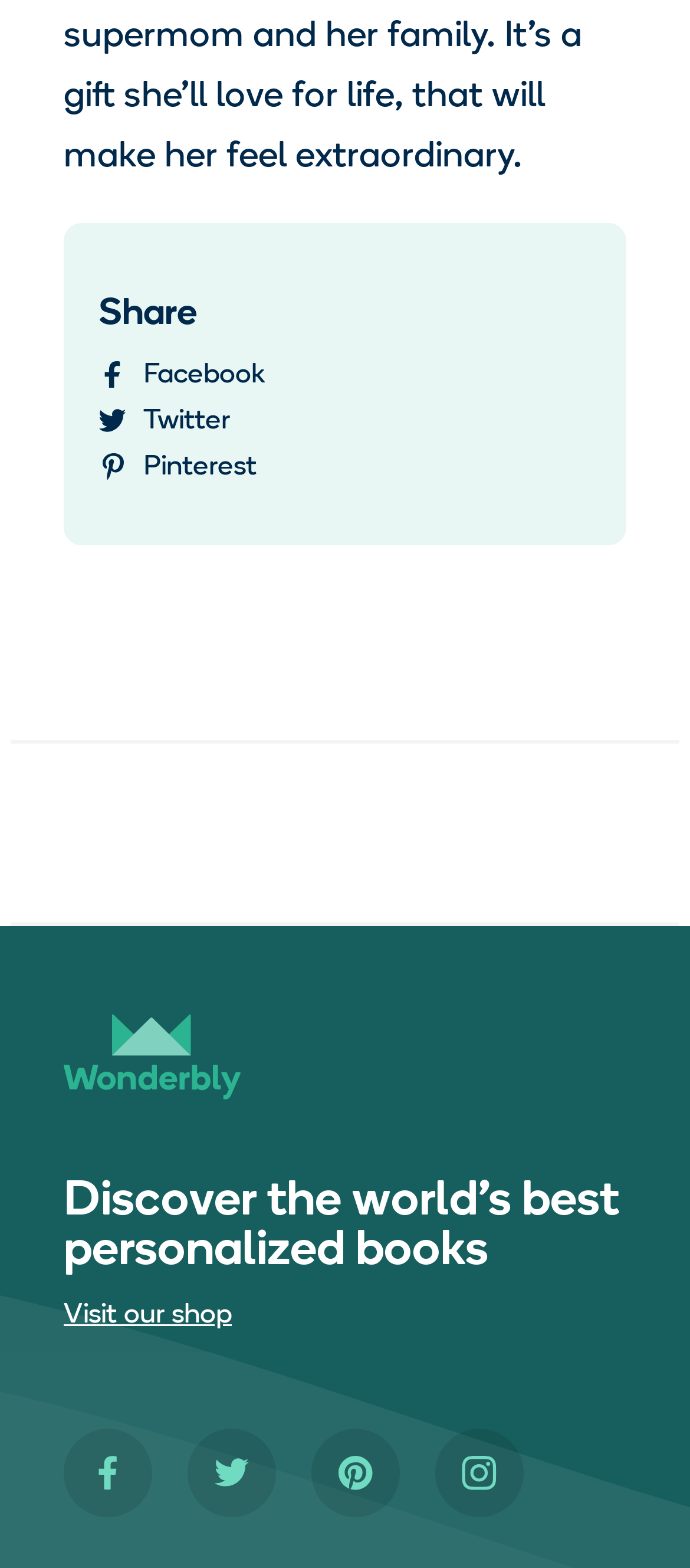Respond with a single word or phrase to the following question: What is the text of the second heading on the page?

Discover the world's best personalized books